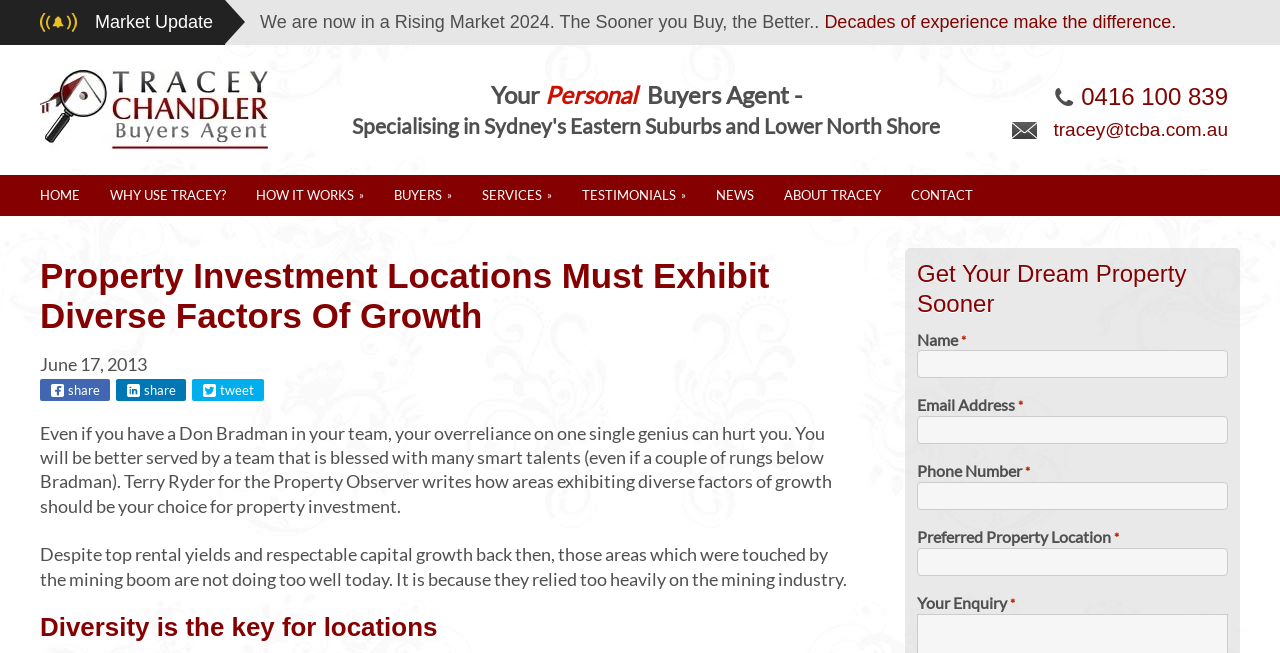Respond with a single word or phrase to the following question: What is the main topic of the article on this webpage?

Property investment locations